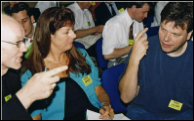How many participants are visible in the image?
Using the image, elaborate on the answer with as much detail as possible.

Although the main focus is on the three participants actively discussing, the background of the image shows more attendees, indicating that there are more than three participants present at the workshop.